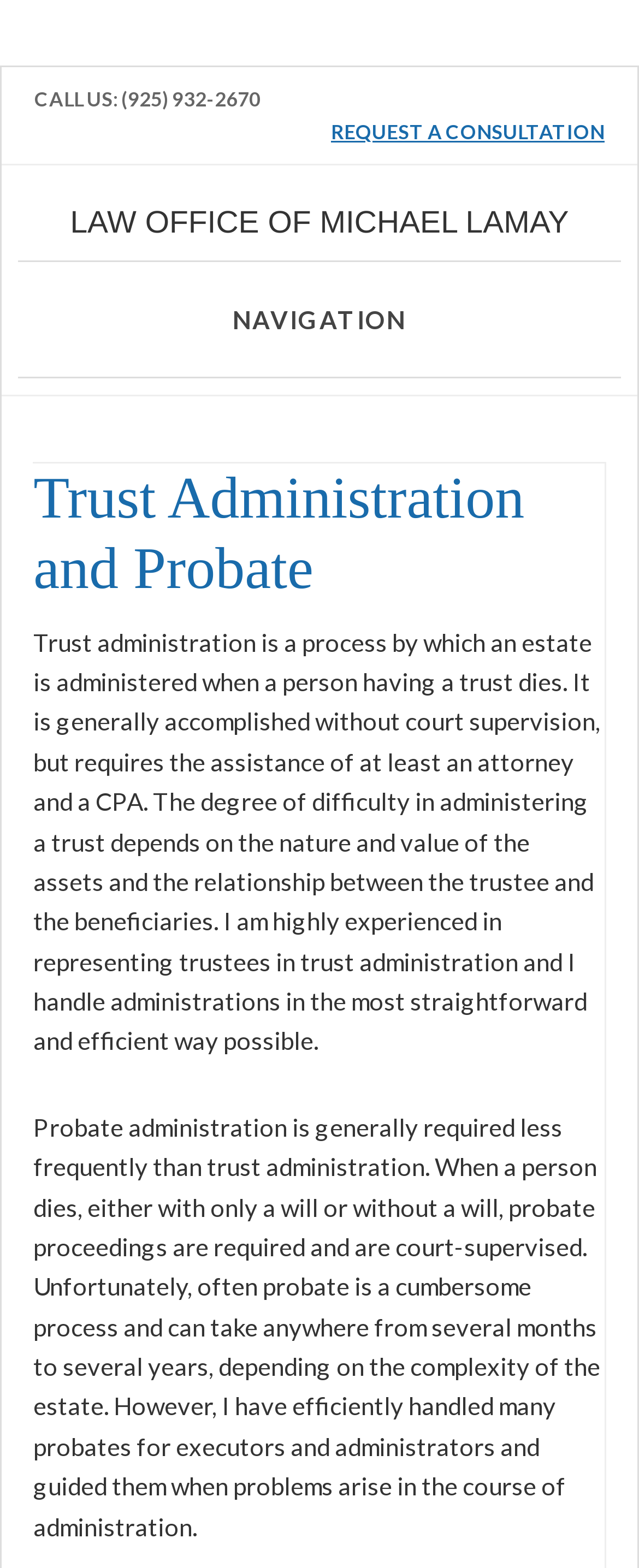Based on the element description, predict the bounding box coordinates (top-left x, top-left y, bottom-right x, bottom-right y) for the UI element in the screenshot: Request A Consultation

[0.518, 0.076, 0.946, 0.091]